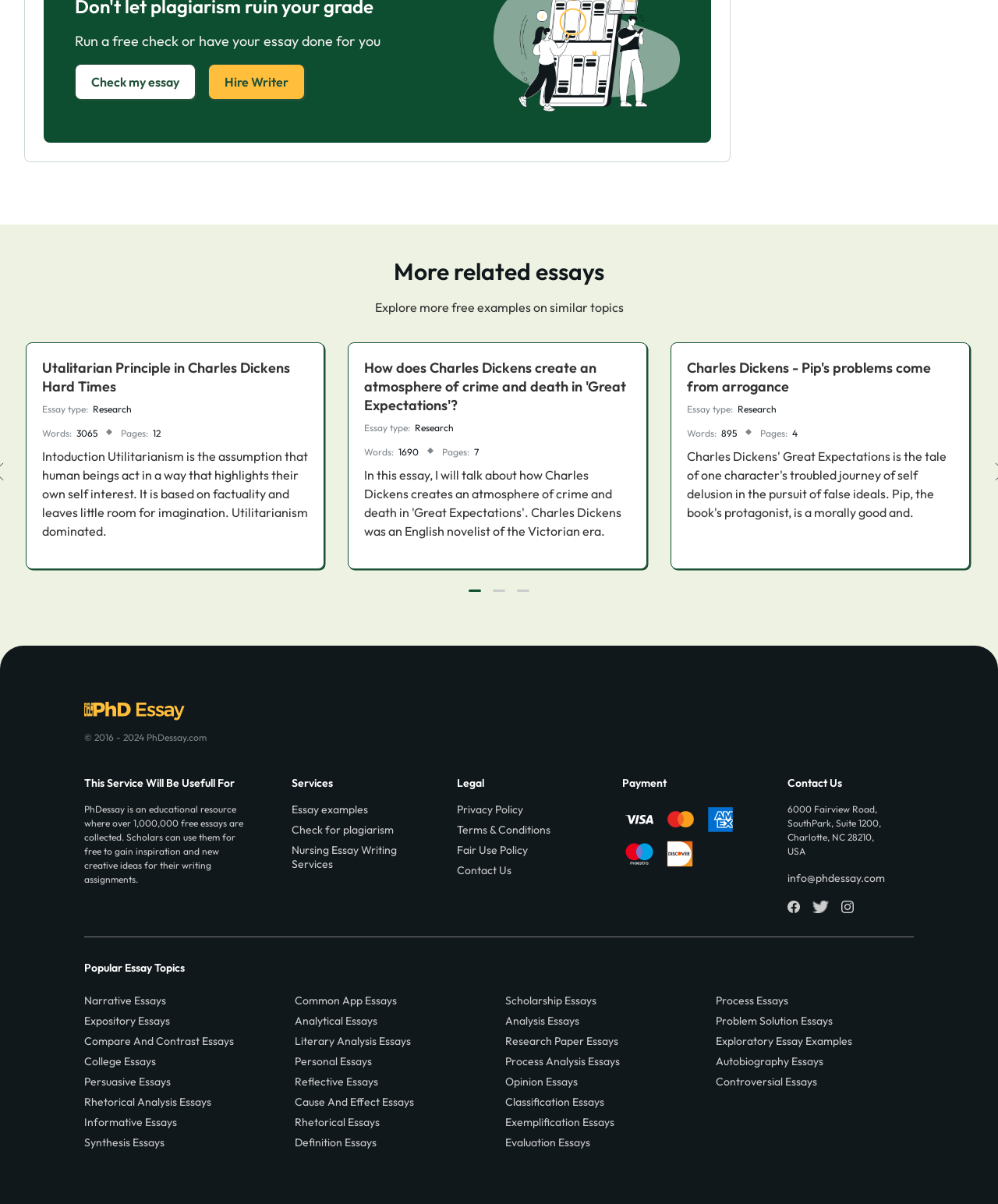Using the provided element description: "Nursing Essay Writing Services", identify the bounding box coordinates. The coordinates should be four floats between 0 and 1 in the order [left, top, right, bottom].

[0.292, 0.7, 0.419, 0.724]